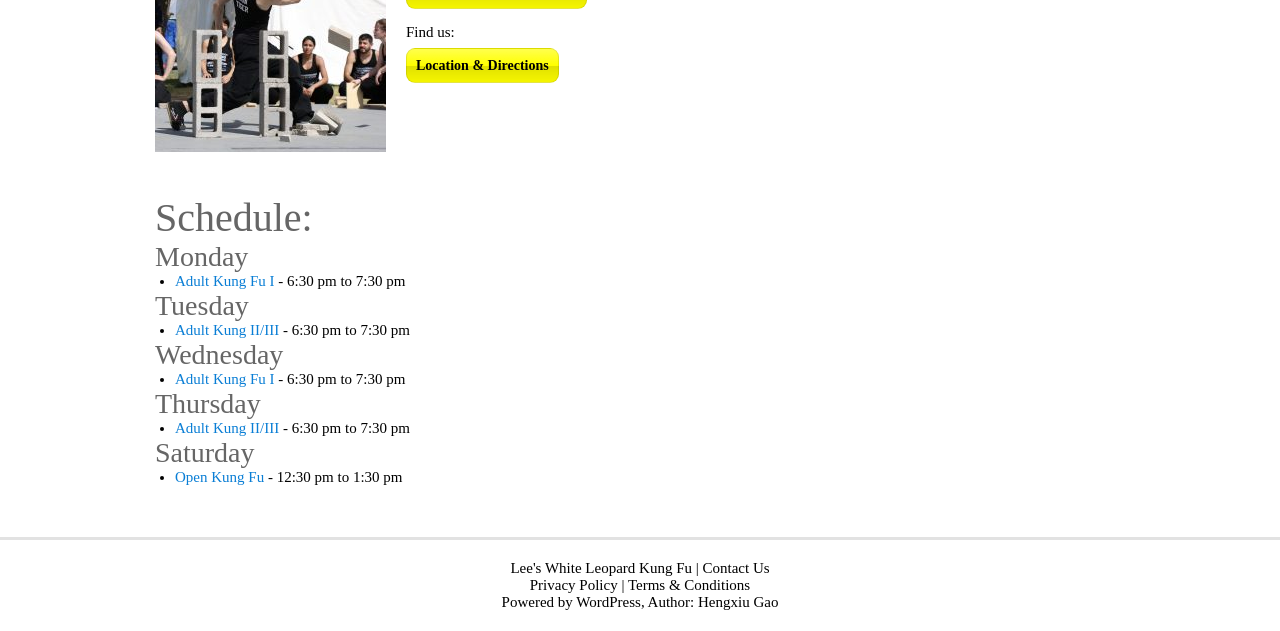Determine the bounding box coordinates of the clickable element to achieve the following action: 'Contact us'. Provide the coordinates as four float values between 0 and 1, formatted as [left, top, right, bottom].

[0.549, 0.887, 0.601, 0.912]